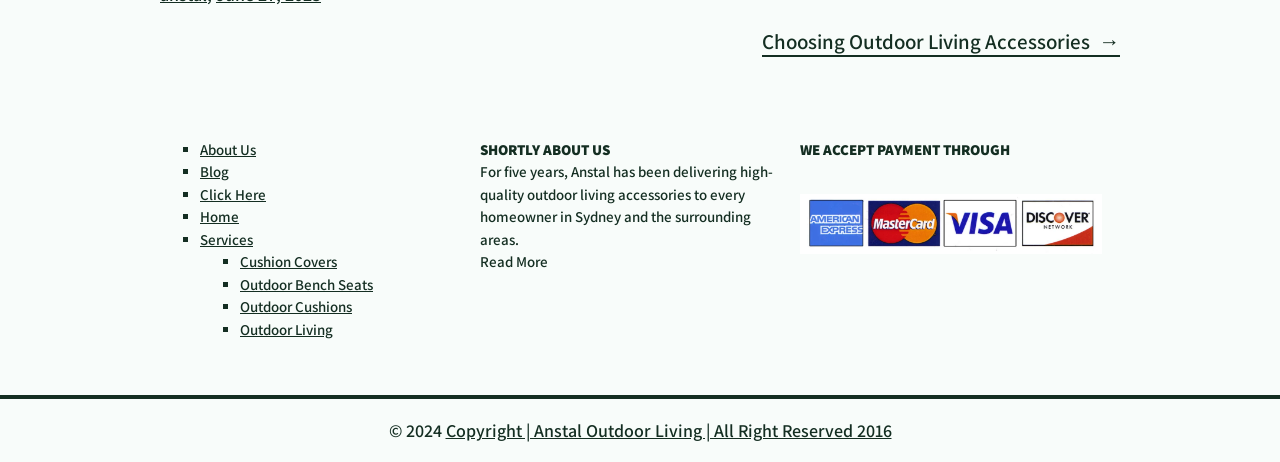What is the main category of products offered?
Look at the screenshot and provide an in-depth answer.

The main category of products can be inferred from the links in the navigation section, which include 'Cushion Covers', 'Outdoor Bench Seats', 'Outdoor Cushions', and 'Outdoor Living', all of which are related to outdoor living accessories.